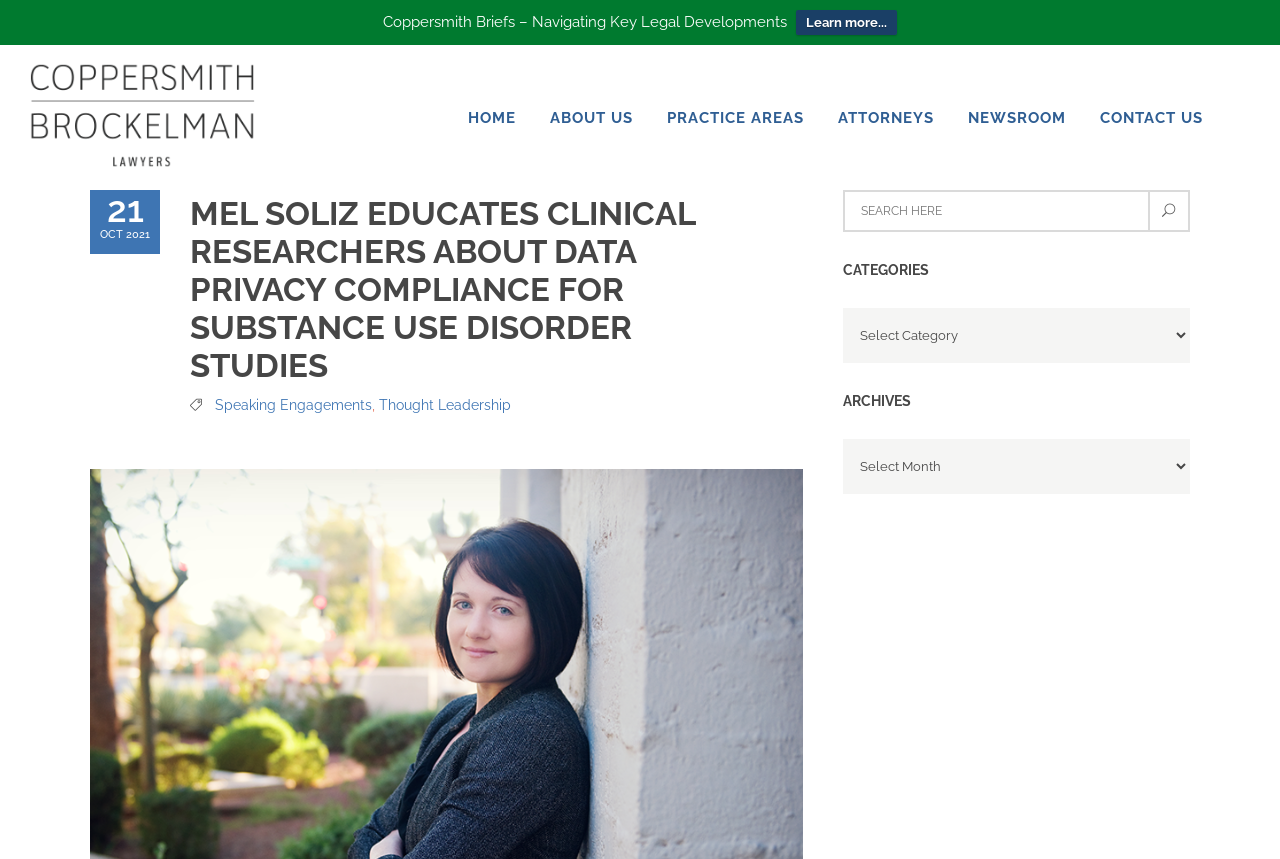Indicate the bounding box coordinates of the element that must be clicked to execute the instruction: "Search for something". The coordinates should be given as four float numbers between 0 and 1, i.e., [left, top, right, bottom].

[0.66, 0.224, 0.861, 0.268]